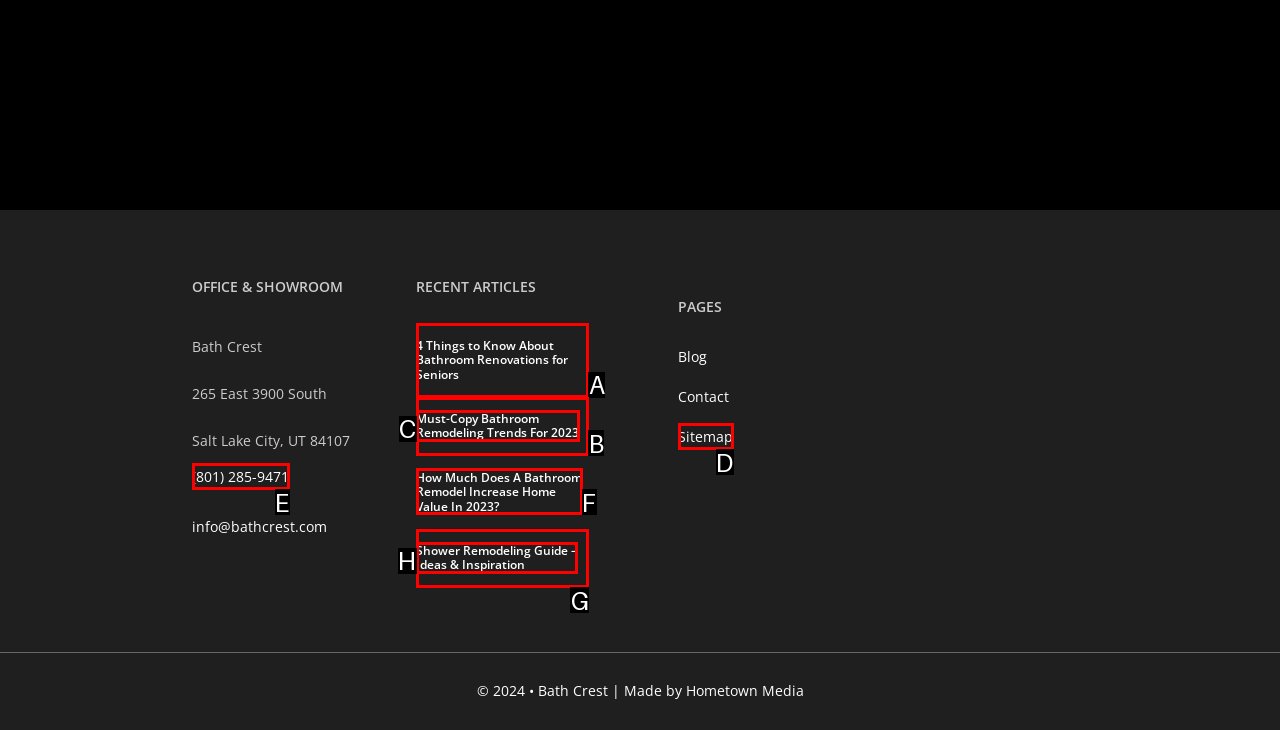Tell me which one HTML element I should click to complete the following instruction: Call the office
Answer with the option's letter from the given choices directly.

E